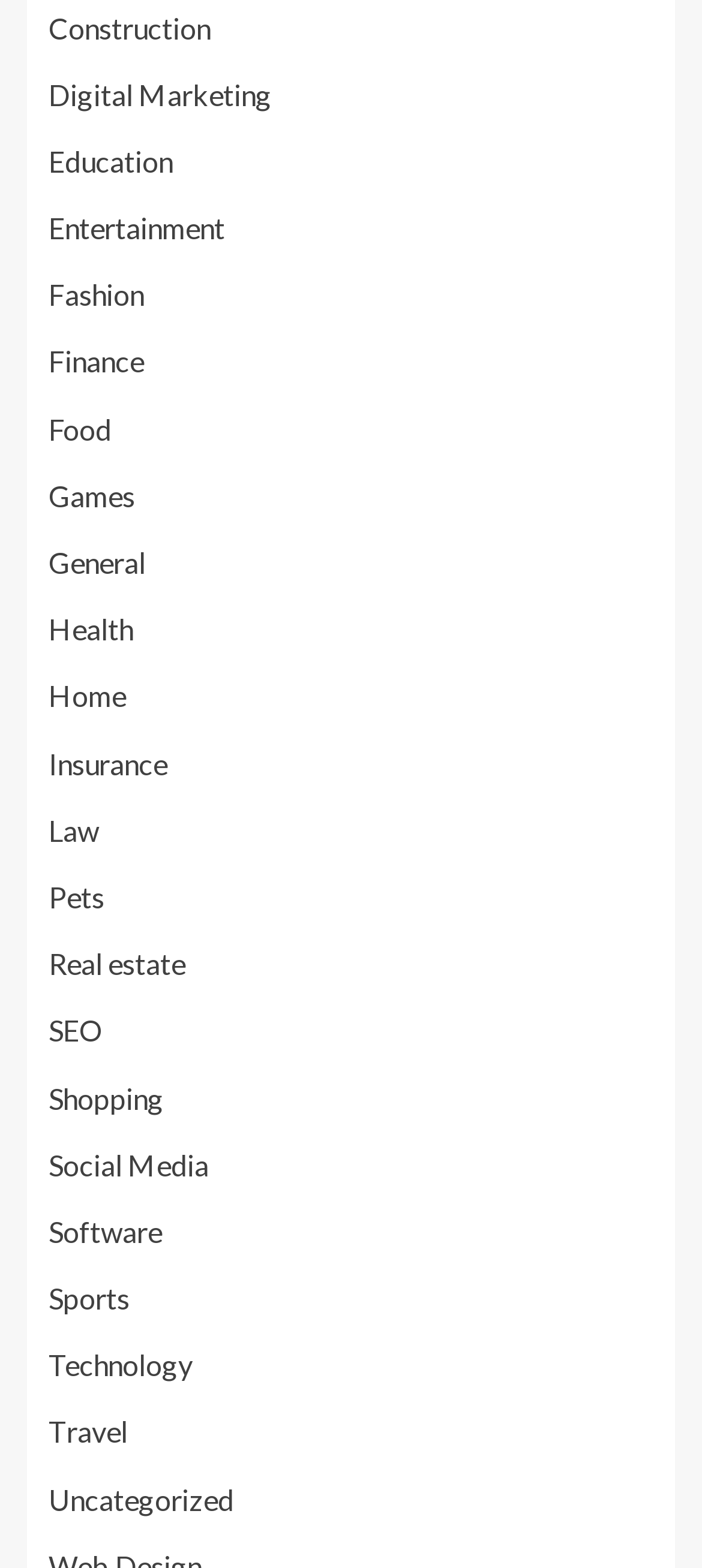Please determine the bounding box coordinates of the element to click in order to execute the following instruction: "Go to Fashion". The coordinates should be four float numbers between 0 and 1, specified as [left, top, right, bottom].

[0.069, 0.177, 0.205, 0.199]